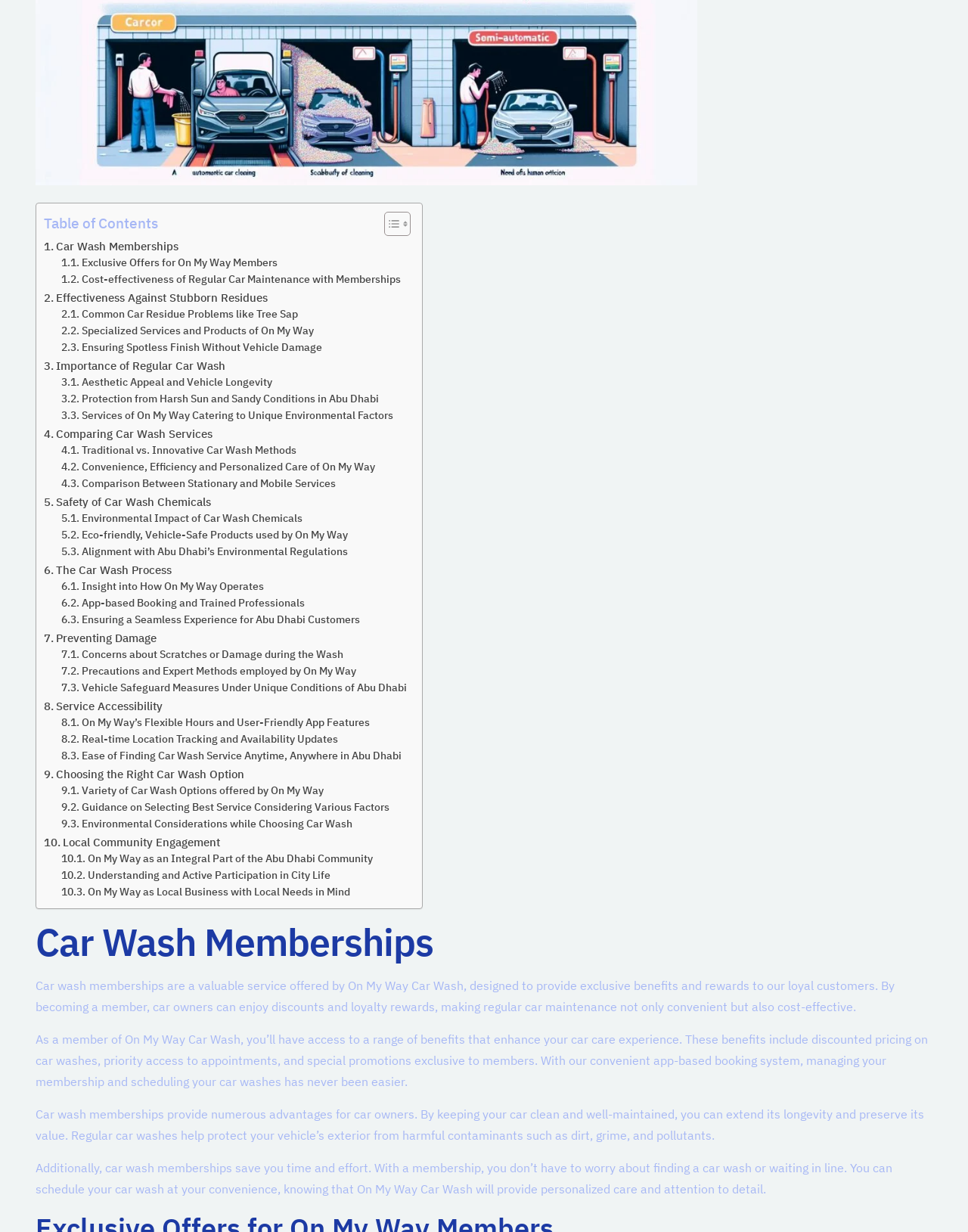Find the bounding box coordinates for the area that should be clicked to accomplish the instruction: "Visit the 'Better Services' page".

None